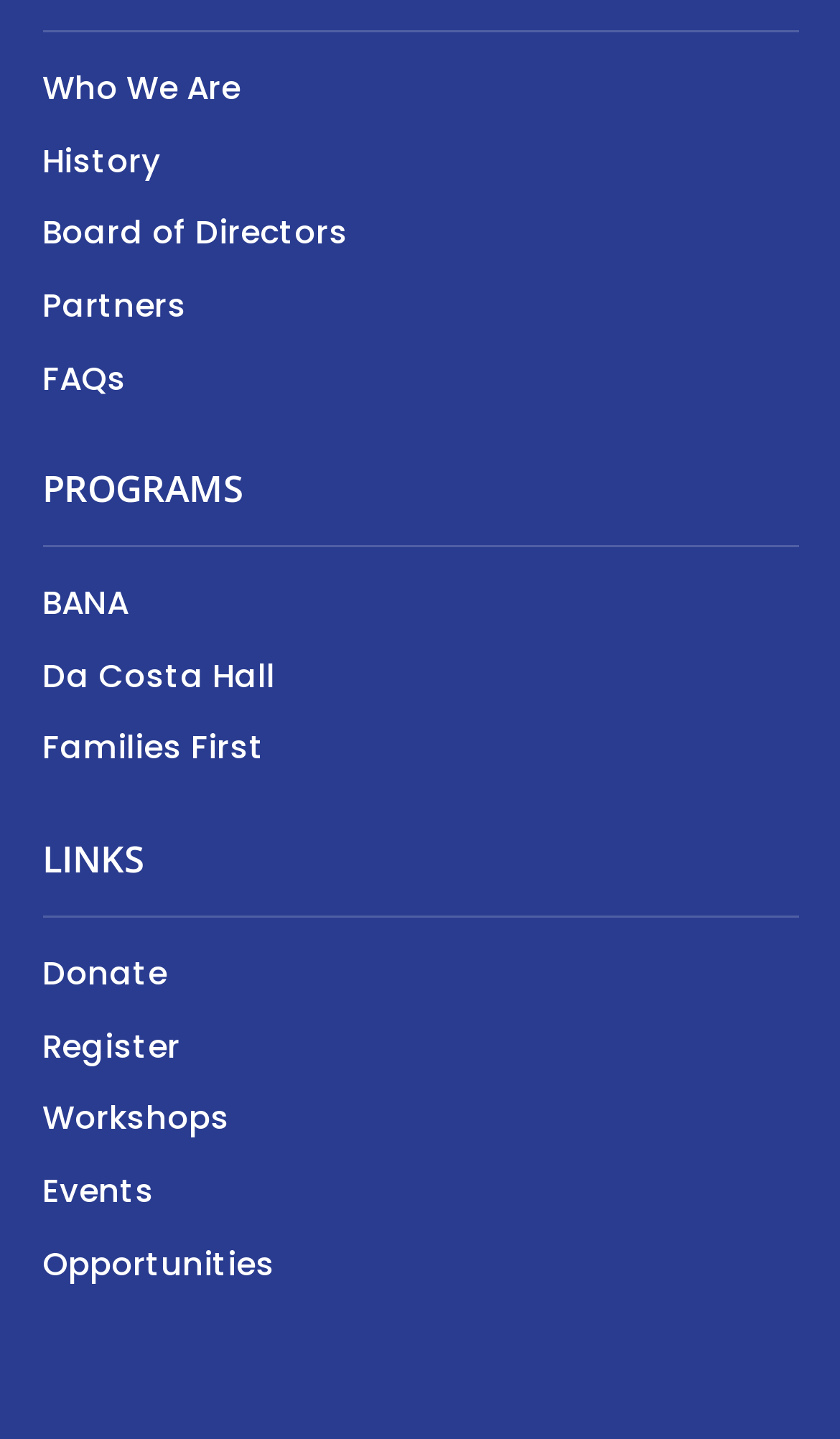How many links are there in the top navigation menu?
Using the image, give a concise answer in the form of a single word or short phrase.

11